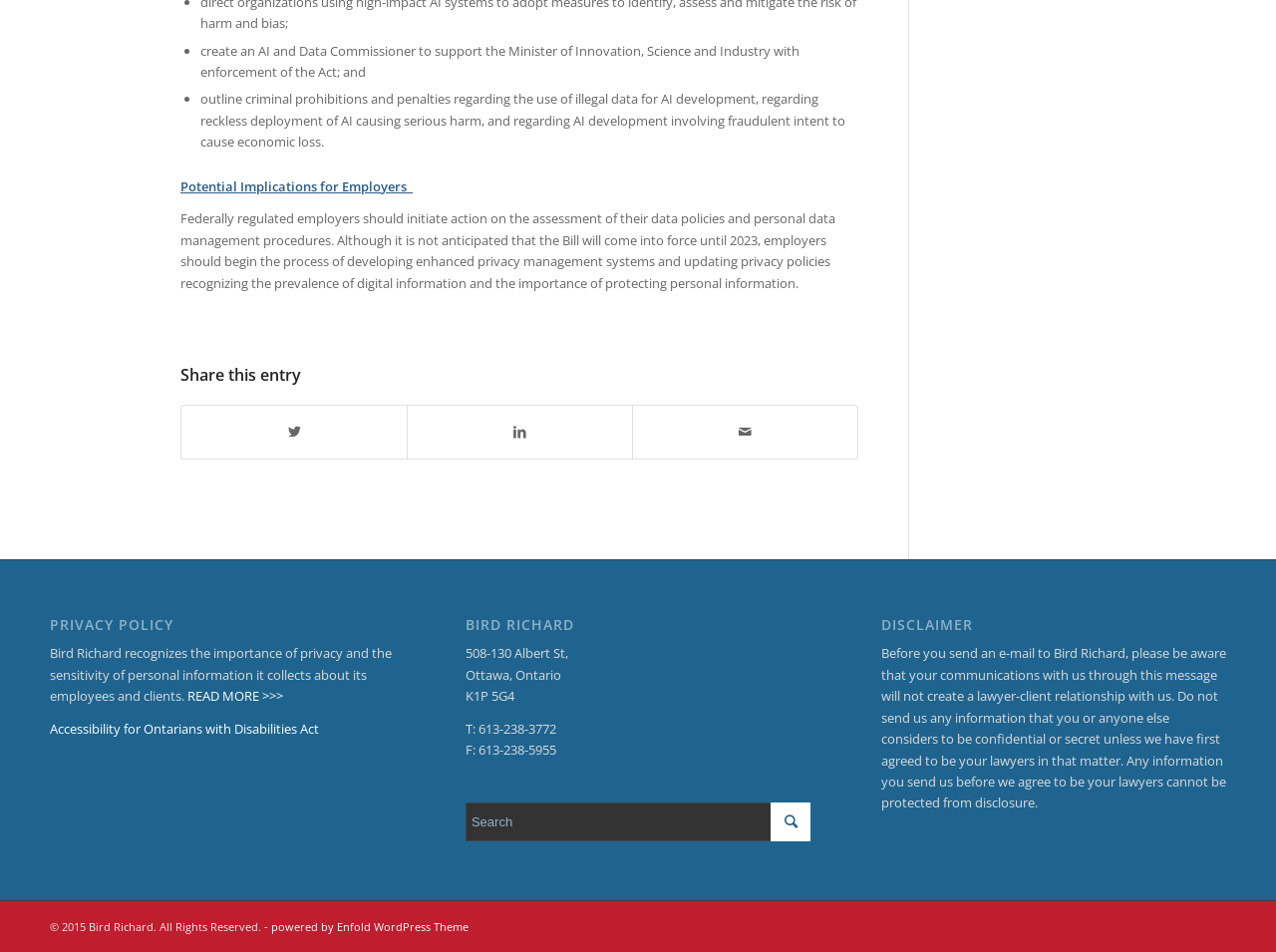Identify the bounding box coordinates for the UI element described as: "name="s" placeholder="Search"".

[0.365, 0.843, 0.635, 0.883]